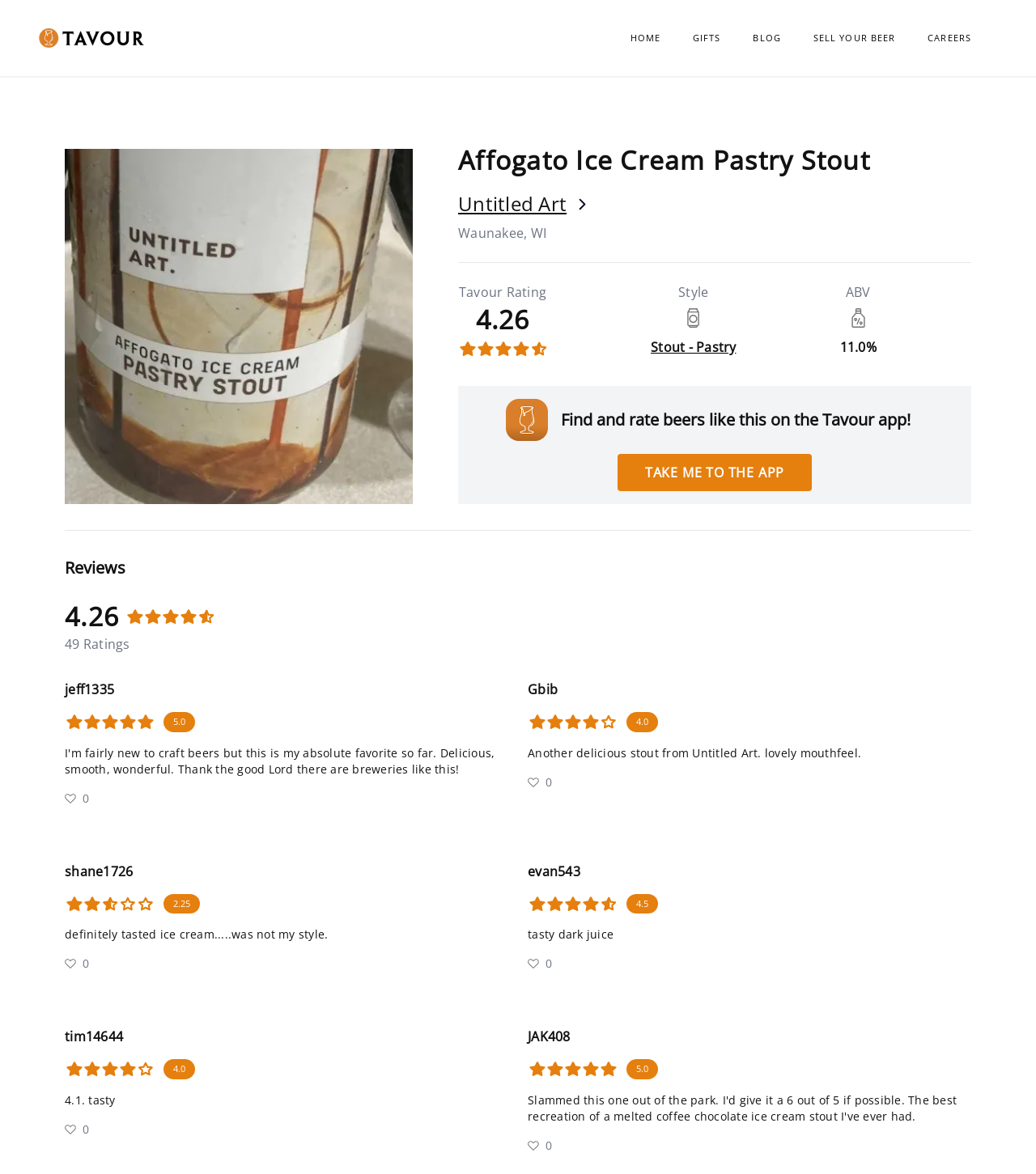Refer to the image and provide a thorough answer to this question:
How many reviews are there for this beer?

The number of reviews can be found in the static text element with the text '49 Ratings' which is located in the reviews section. This section is below the beer information and rating.